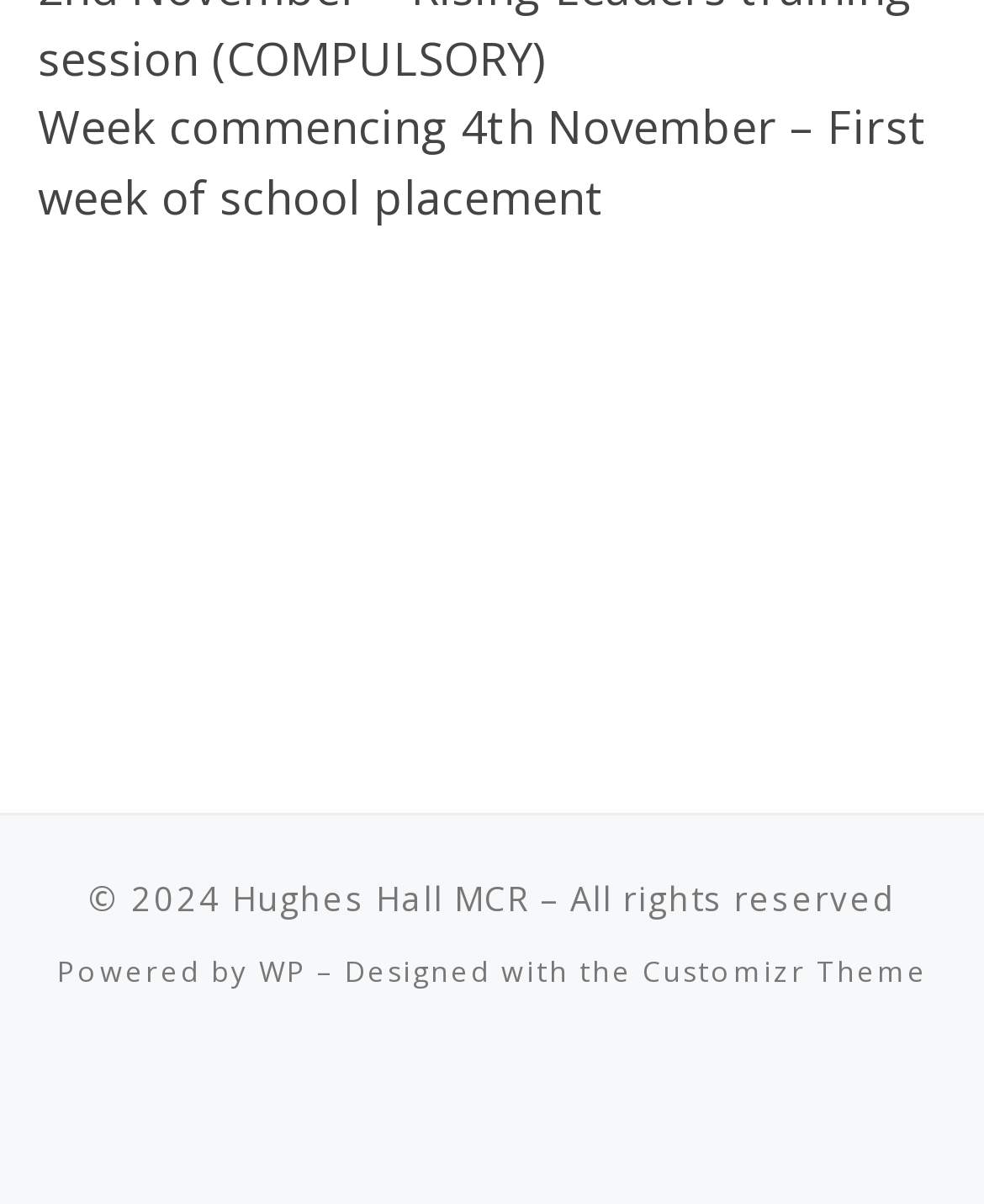How many social media links are there?
Using the image, respond with a single word or phrase.

2